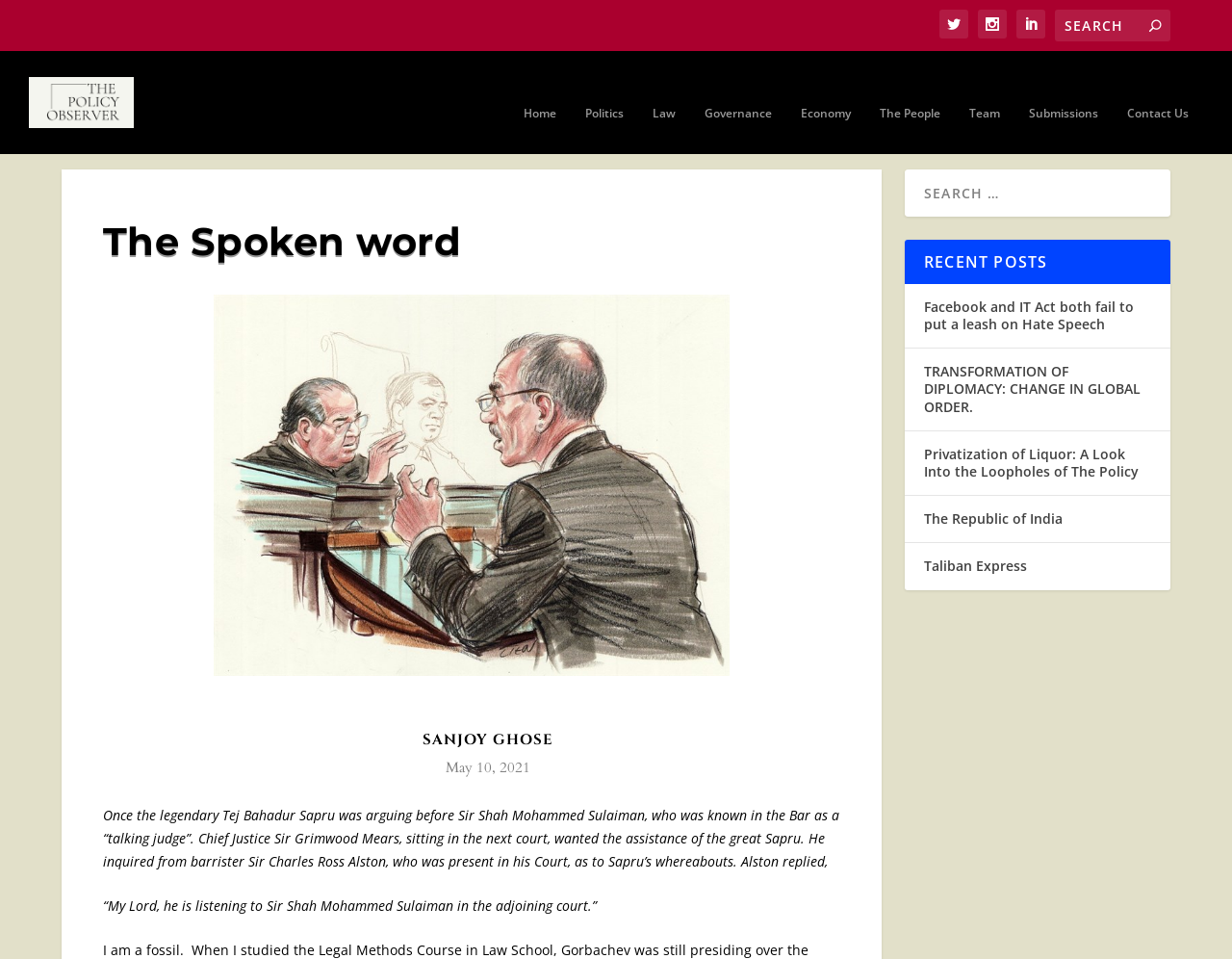What is the name of the website?
Please provide a single word or phrase answer based on the image.

The Policy Observer